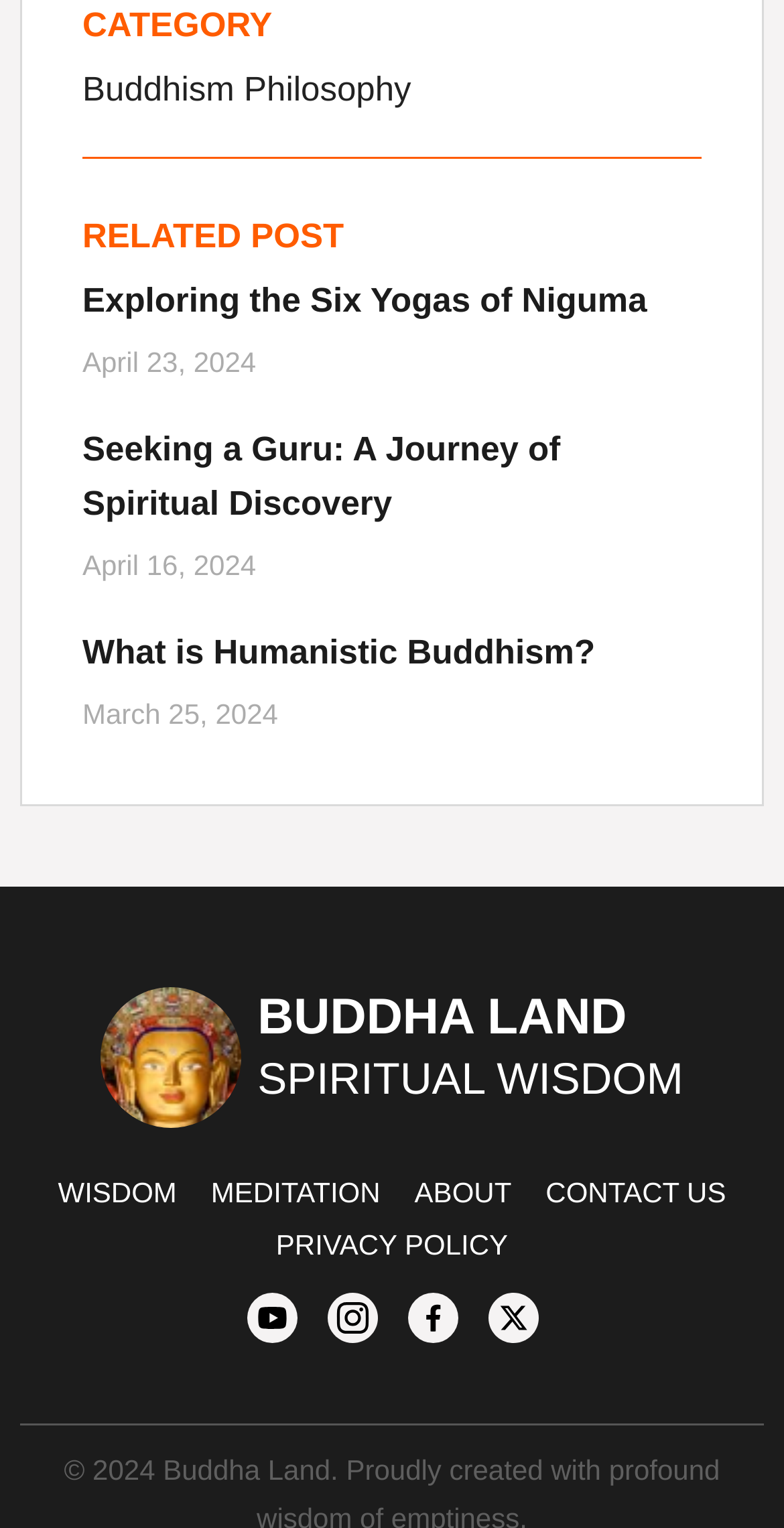How many articles are listed on this webpage?
Give a one-word or short-phrase answer derived from the screenshot.

3